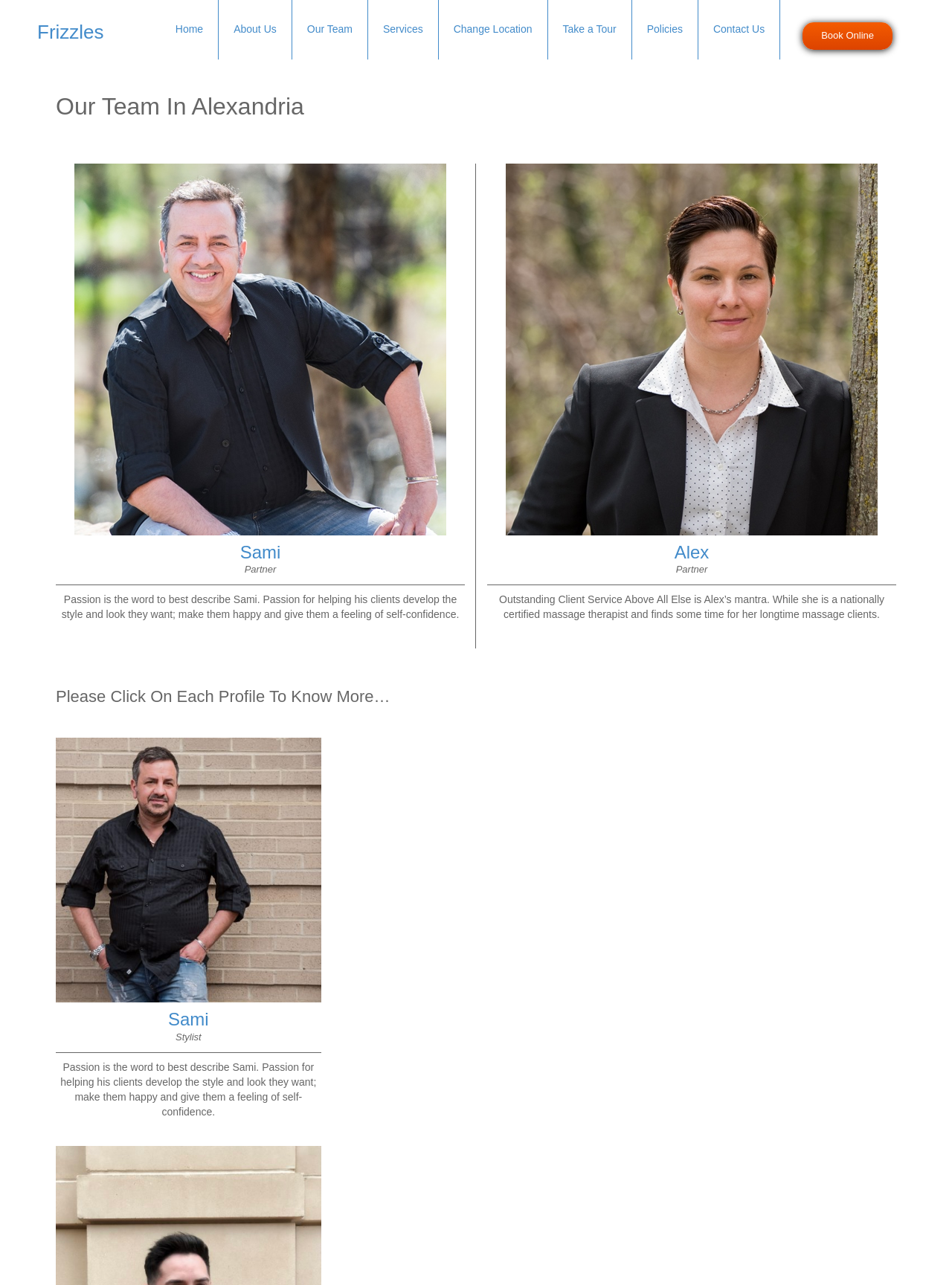Can you show the bounding box coordinates of the region to click on to complete the task described in the instruction: "Book Online"?

[0.843, 0.017, 0.938, 0.039]